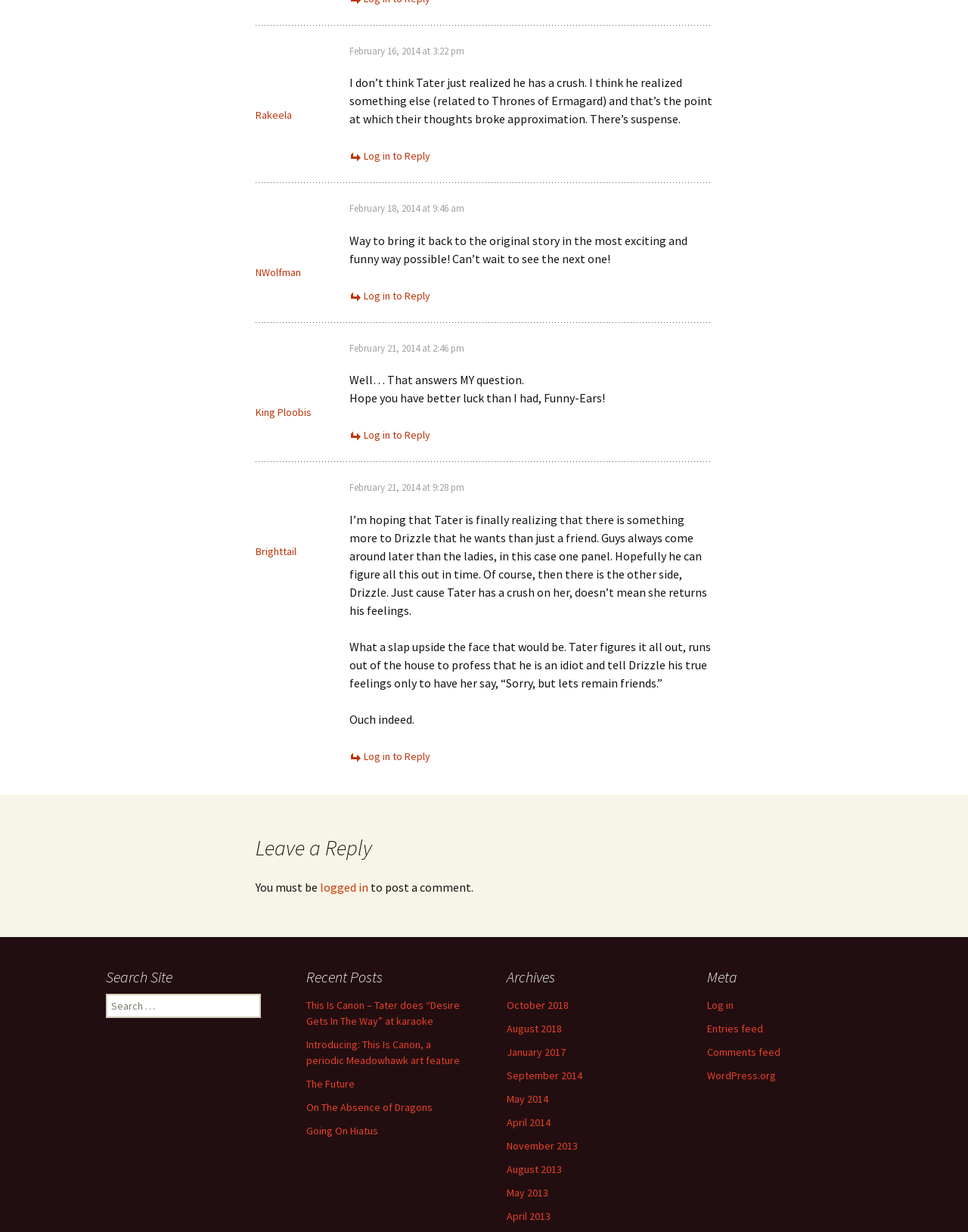Refer to the image and provide a thorough answer to this question:
What is the name of the first commenter?

The first commenter's name is Rakeela, which can be found in the first article element, inside a StaticText element with the text 'Rakeela'.